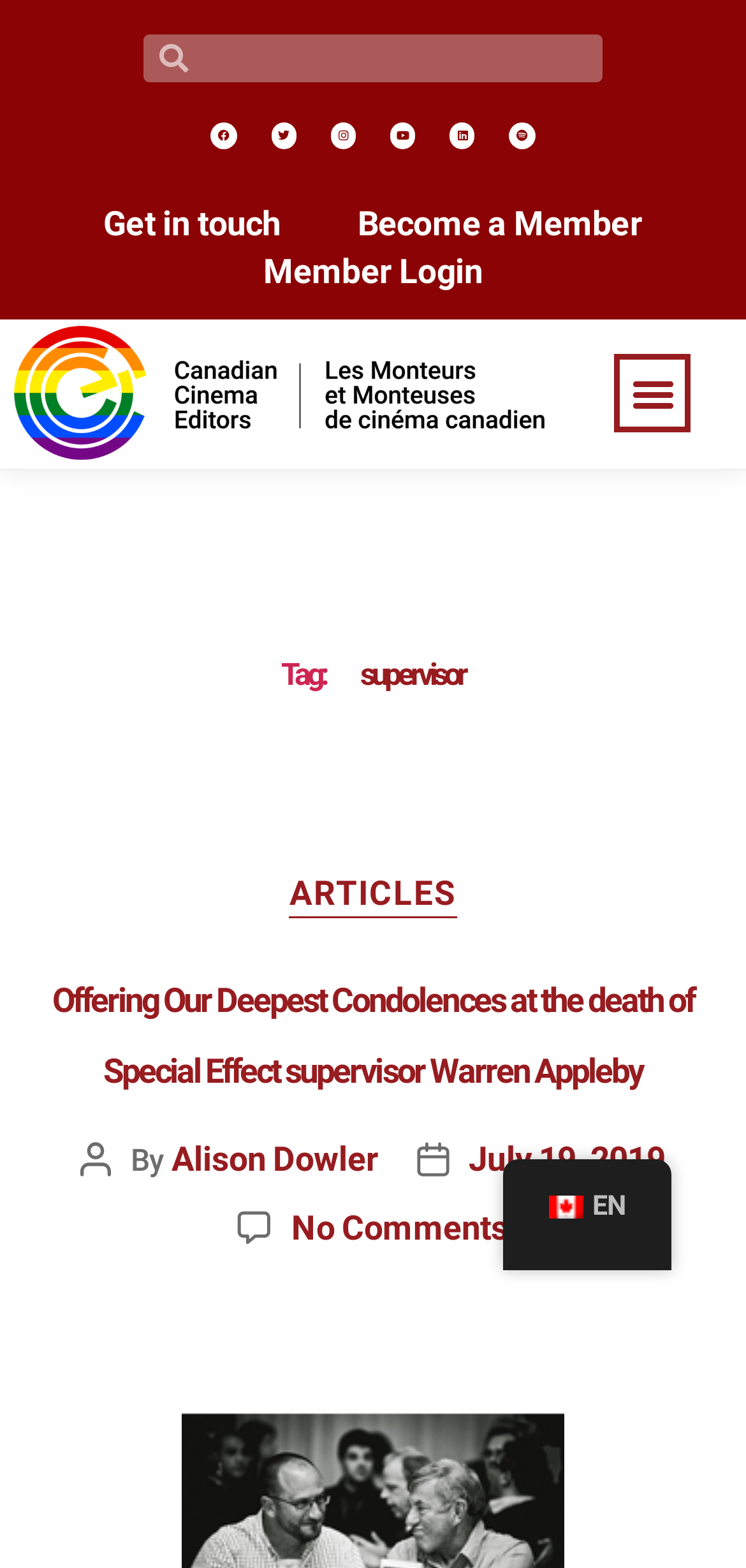What social media platforms are available?
Look at the image and respond with a single word or a short phrase.

Facebook, Twitter, Instagram, Youtube, Linkedin, Spotify